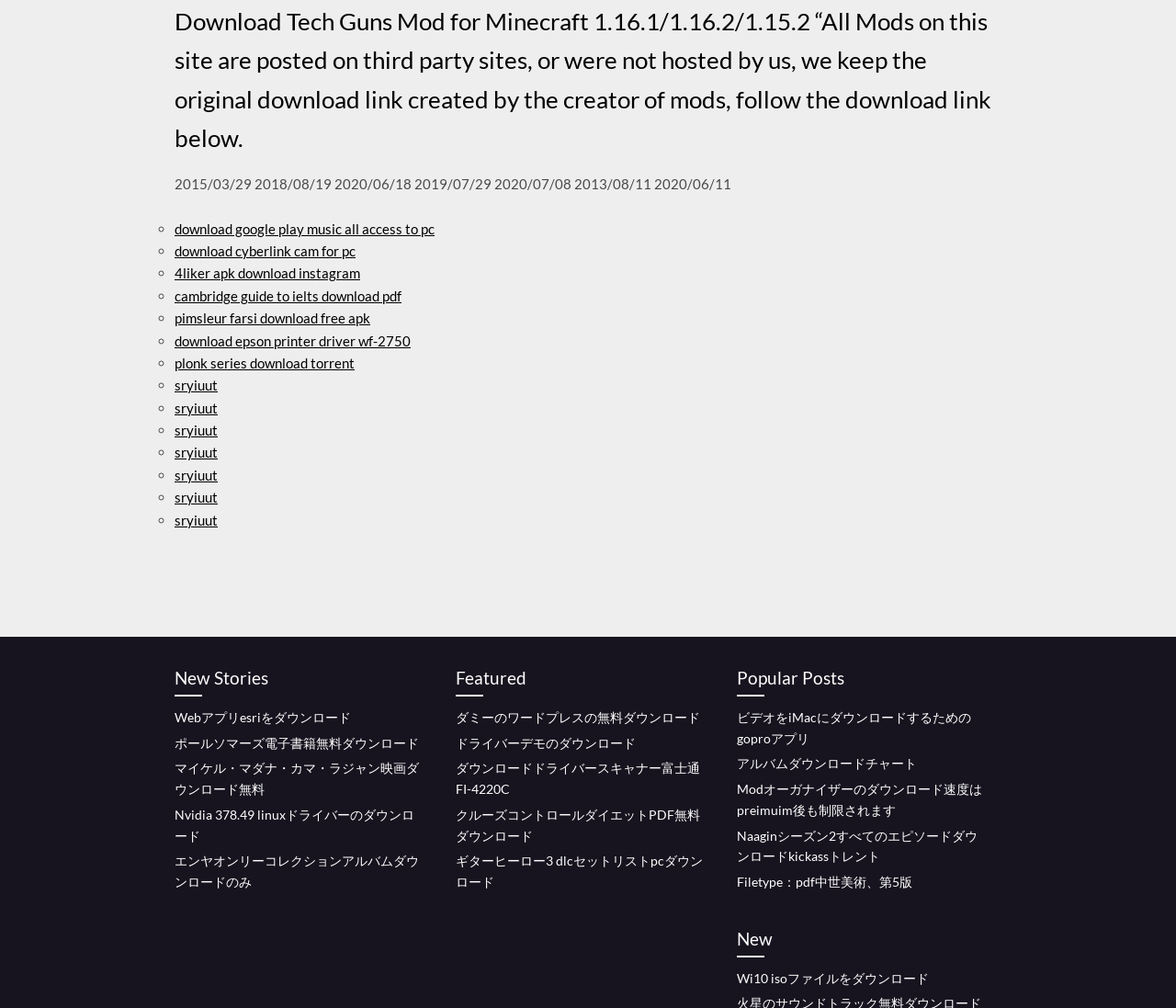Based on the element description: "Webアプリesriをダウンロード", identify the UI element and provide its bounding box coordinates. Use four float numbers between 0 and 1, [left, top, right, bottom].

[0.148, 0.704, 0.298, 0.719]